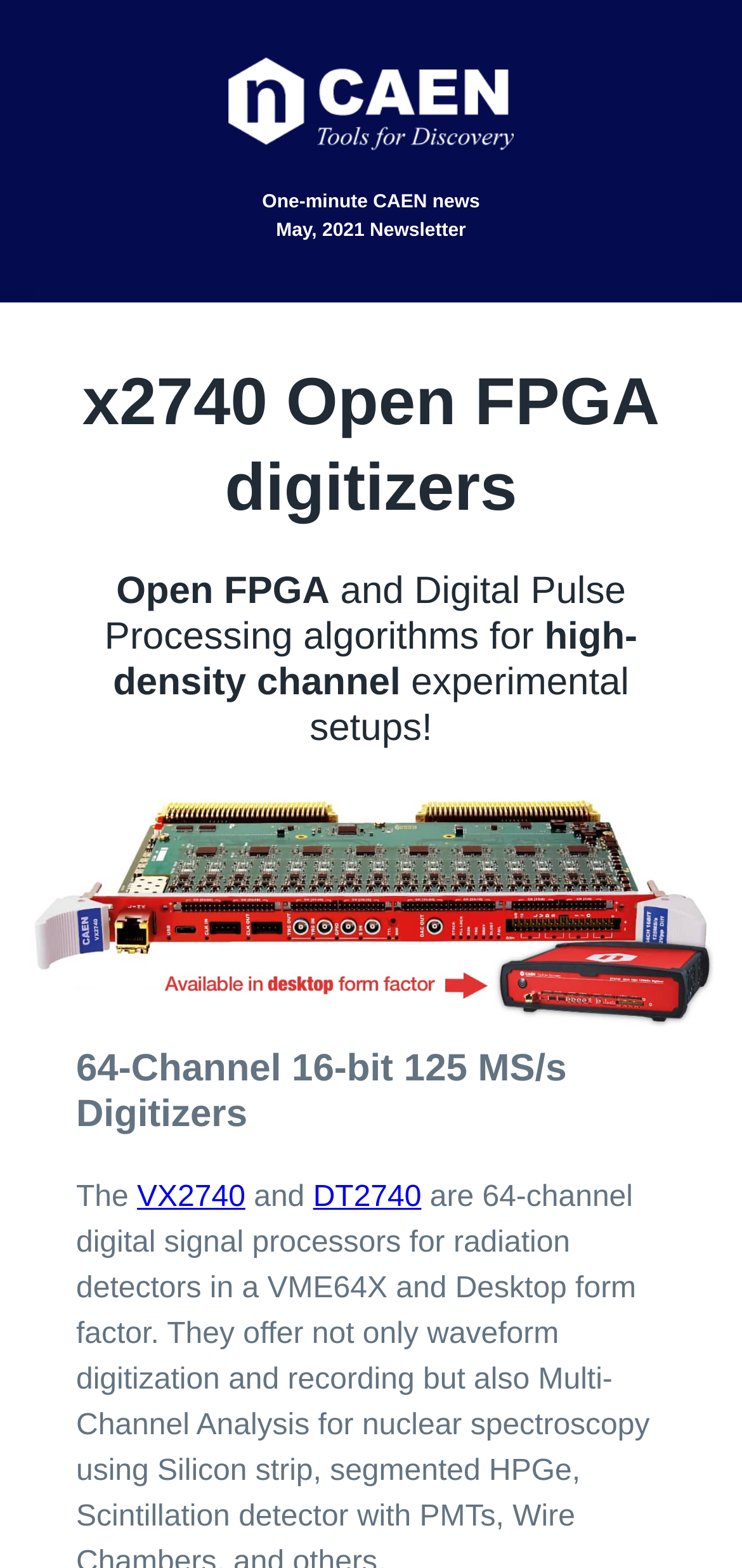Give a short answer using one word or phrase for the question:
What type of digitizers are mentioned?

16-bit 125 MS/s